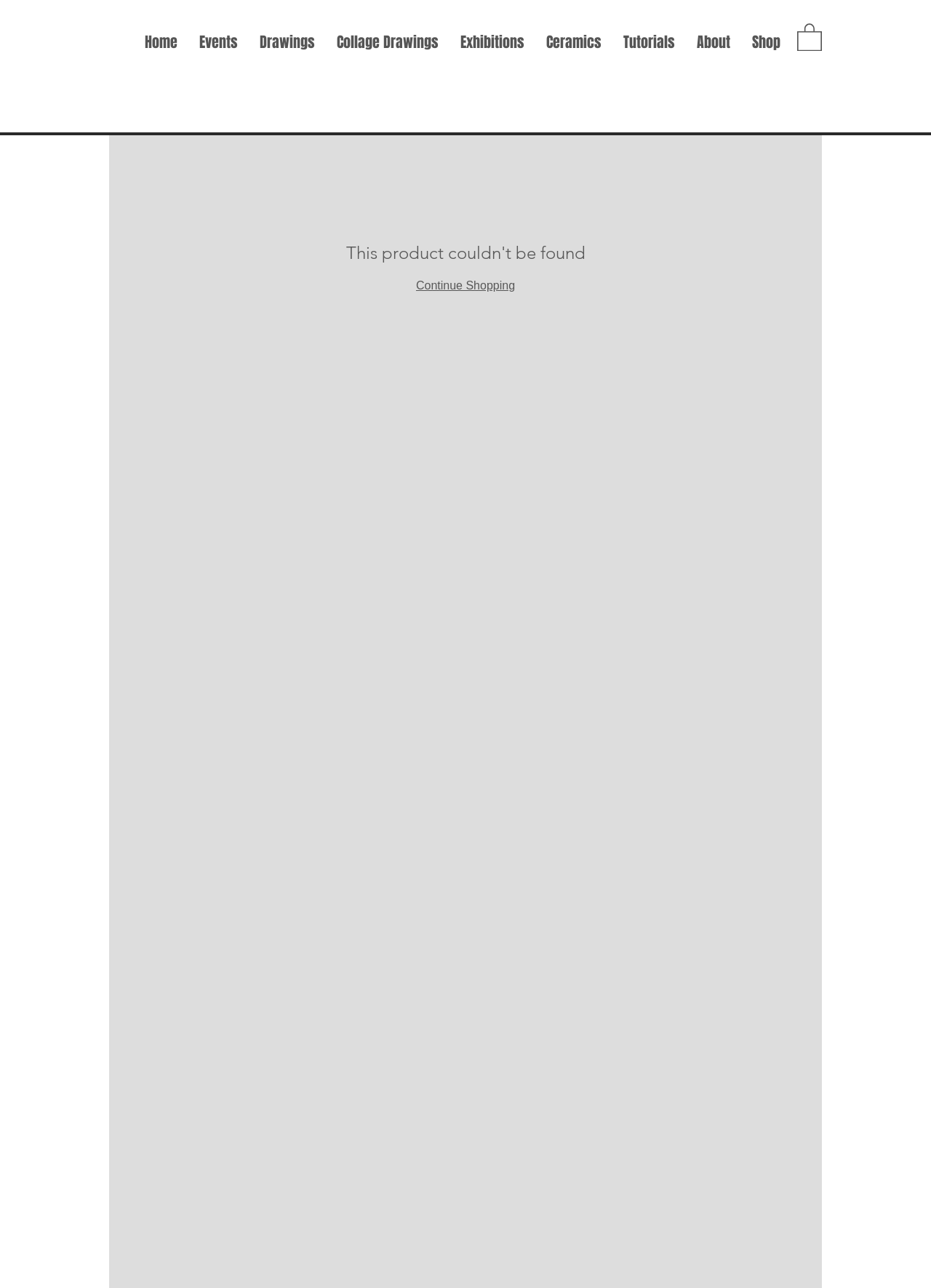With reference to the image, please provide a detailed answer to the following question: What is the text of the link below the navigation?

I found a link element with the text 'Continue Shopping' below the navigation element, which suggests that it might be related to the shopping functionality of the website.